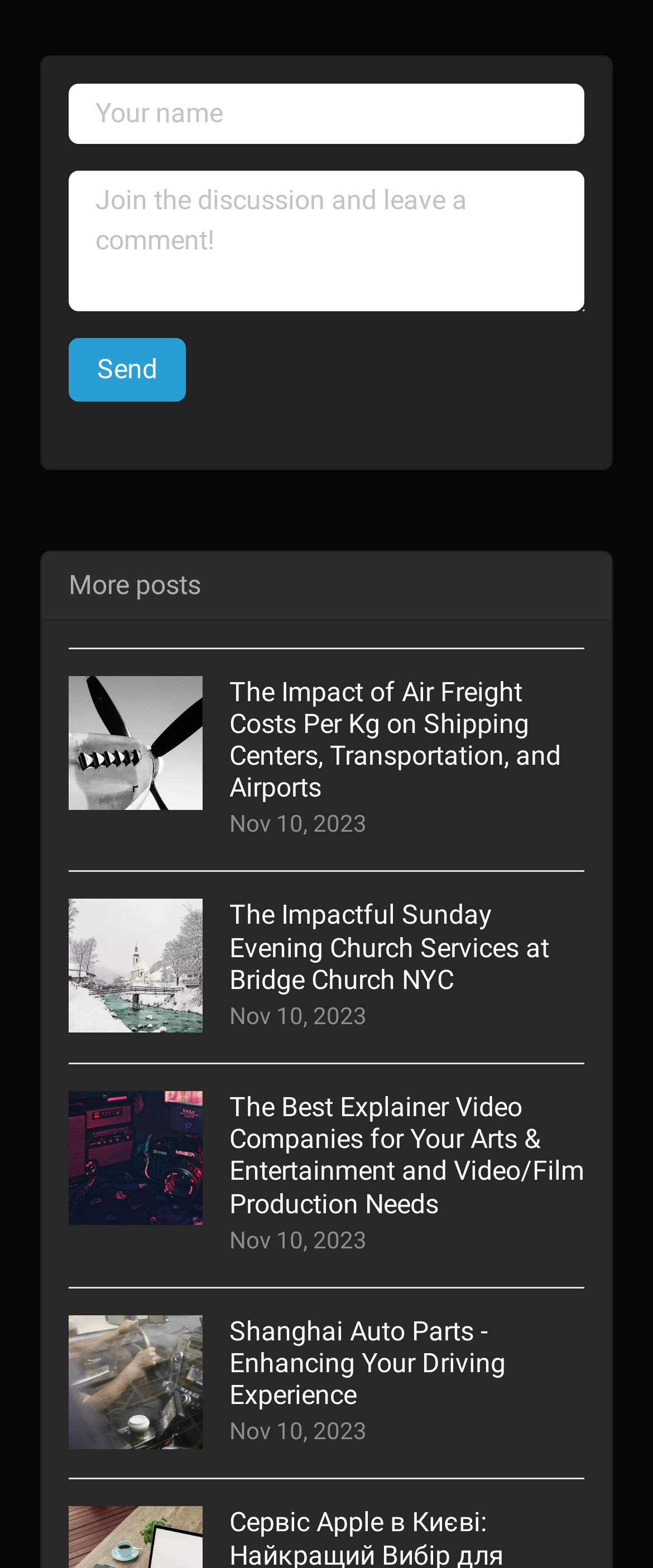Please provide a short answer using a single word or phrase for the question:
What is the purpose of the 'Send' button?

To submit a comment